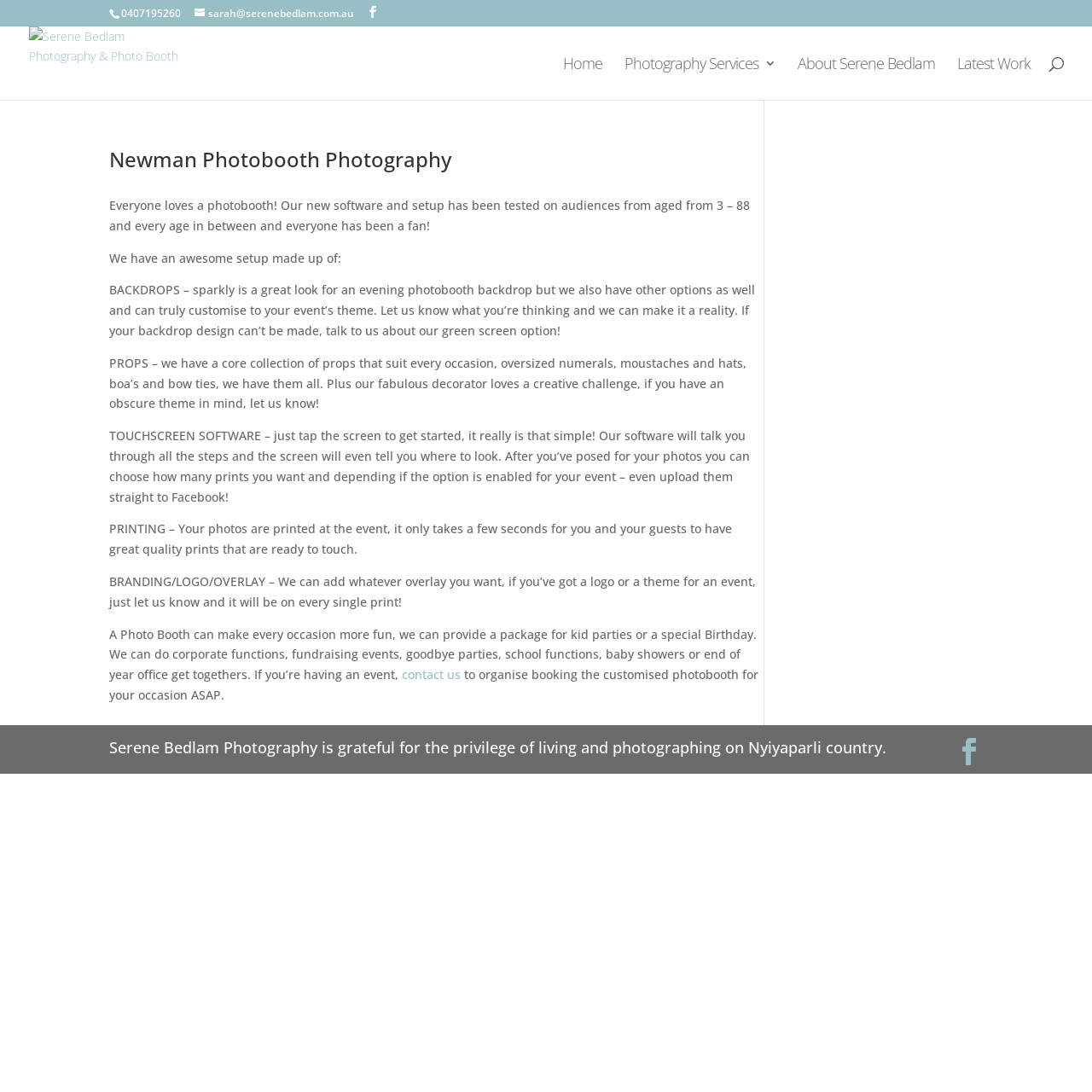Can you show the bounding box coordinates of the region to click on to complete the task described in the instruction: "Search for something"?

[0.053, 0.024, 0.953, 0.025]